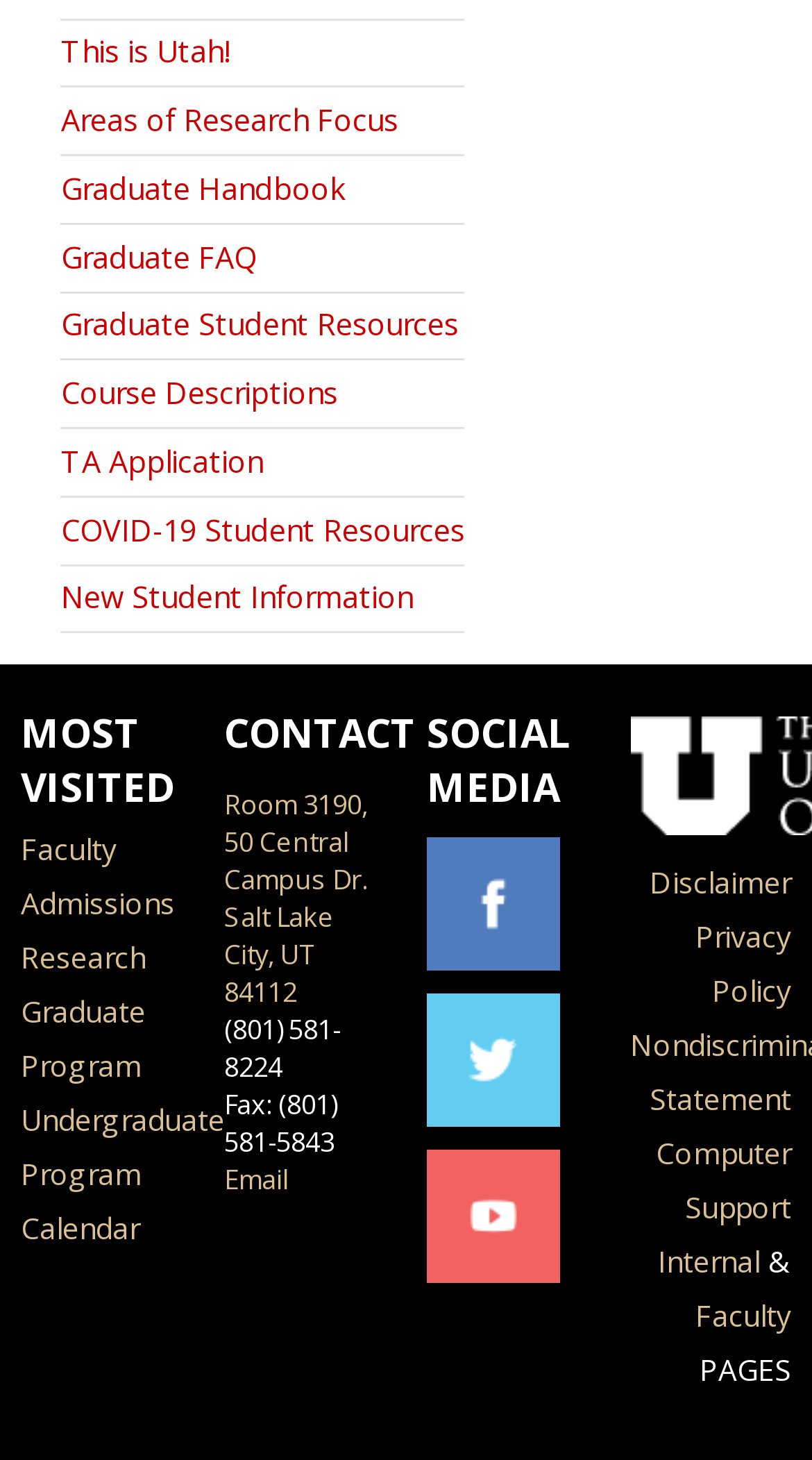Show the bounding box coordinates for the element that needs to be clicked to execute the following instruction: "View 'Facebook link'". Provide the coordinates in the form of four float numbers between 0 and 1, i.e., [left, top, right, bottom].

[0.526, 0.596, 0.69, 0.621]